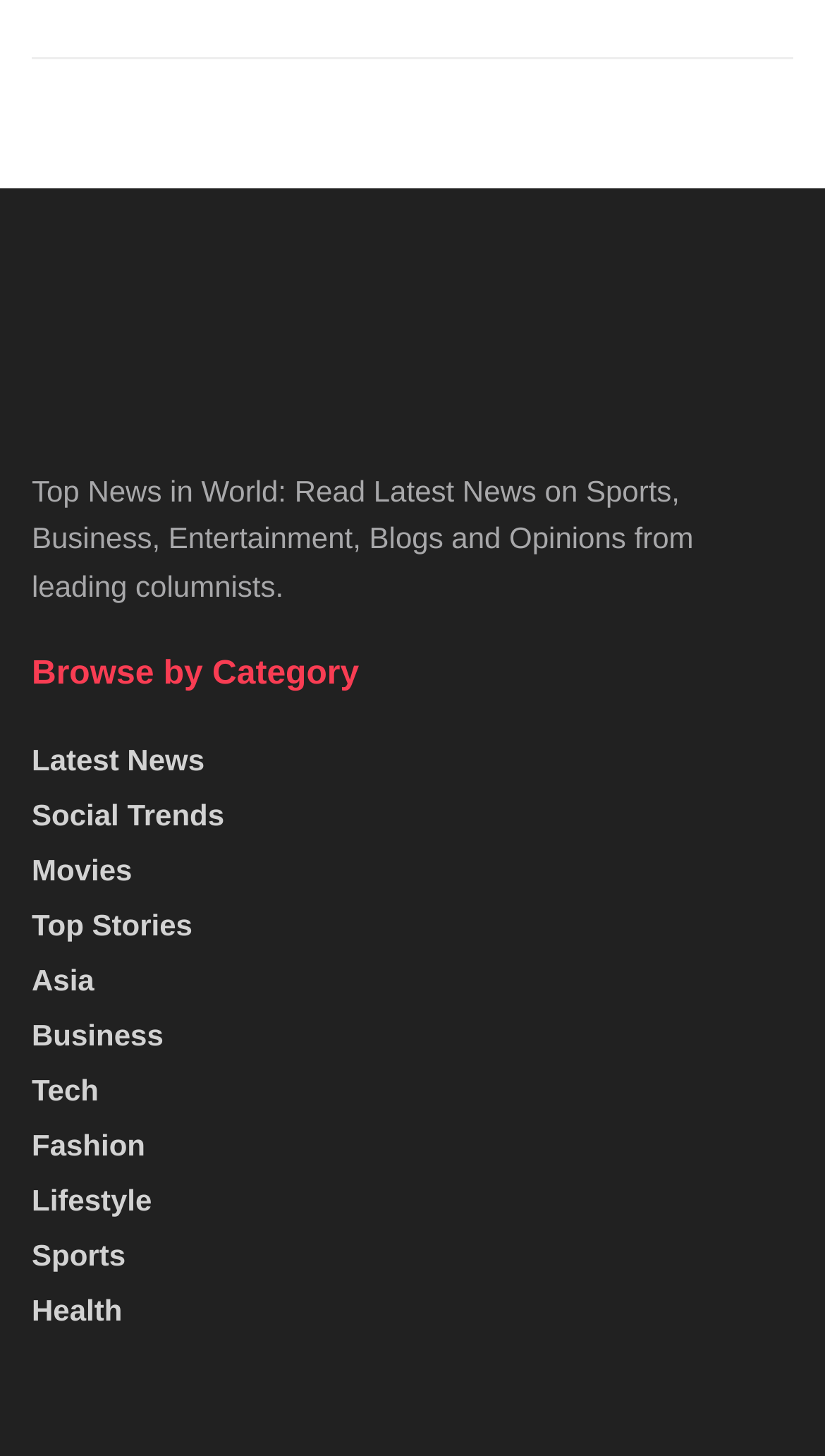Find the bounding box coordinates of the area that needs to be clicked in order to achieve the following instruction: "Browse news by category". The coordinates should be specified as four float numbers between 0 and 1, i.e., [left, top, right, bottom].

[0.038, 0.448, 0.962, 0.48]